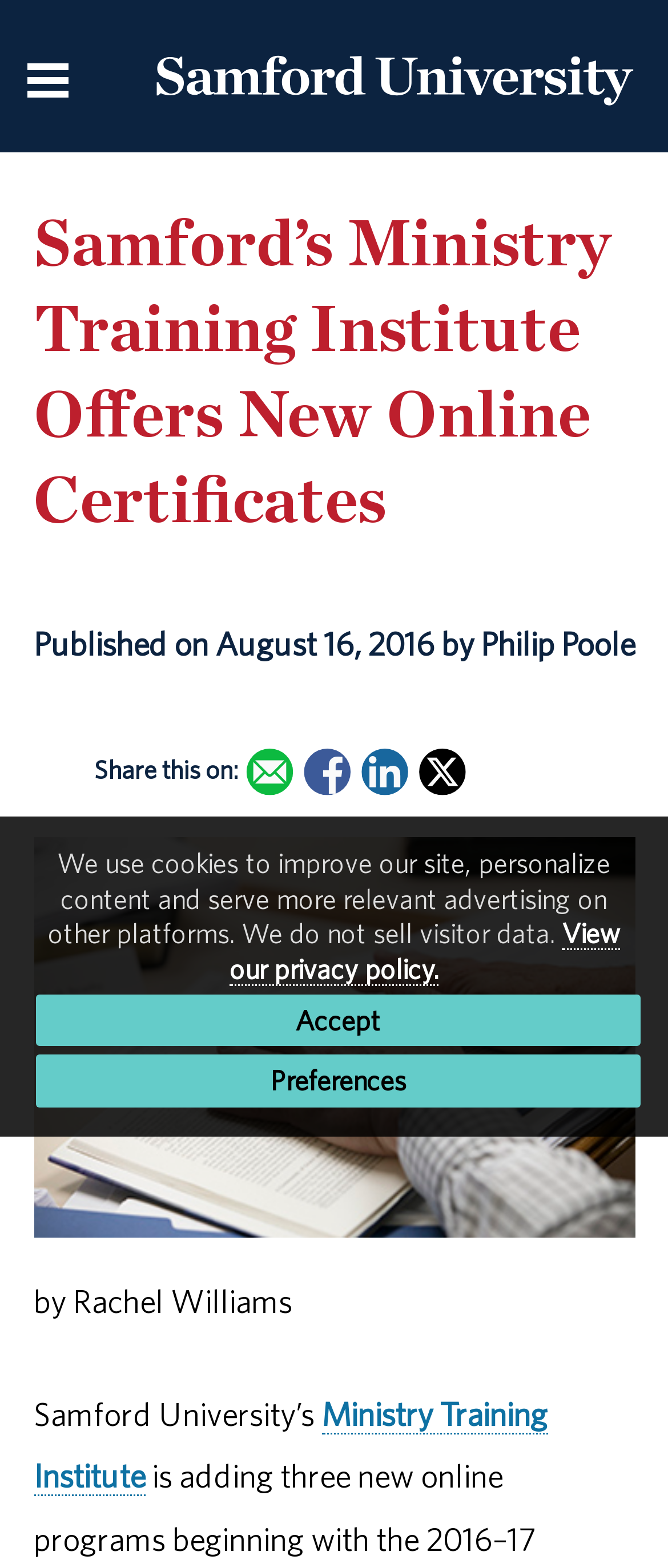Summarize the contents and layout of the webpage in detail.

The webpage is about Samford University's Ministry Training Institute, which is offering new online certificates. At the top left corner, there is a navigation menu icon, and next to it, there is a link to return to the homepage. Above the main content, there is a banner image that spans the entire width of the page.

The main content is headed by a title "Samford's Ministry Training Institute Offers New Online Certificates" with a publication date and author information below it. On the right side of the title, there are social media sharing links, including Email, Facebook, LinkedIn, and Twitter, each accompanied by an icon.

Below the title, there is a large image related to the Ministry Training Institute, taking up most of the page width. The main content is divided into sections, with the first section describing the new online certificates offered by the institute. The text is written by Rachel Williams and mentions Samford University's Ministry Training Institute.

At the bottom of the page, there is a notice about the use of cookies on the website, with links to view the privacy policy and to accept or customize preferences.